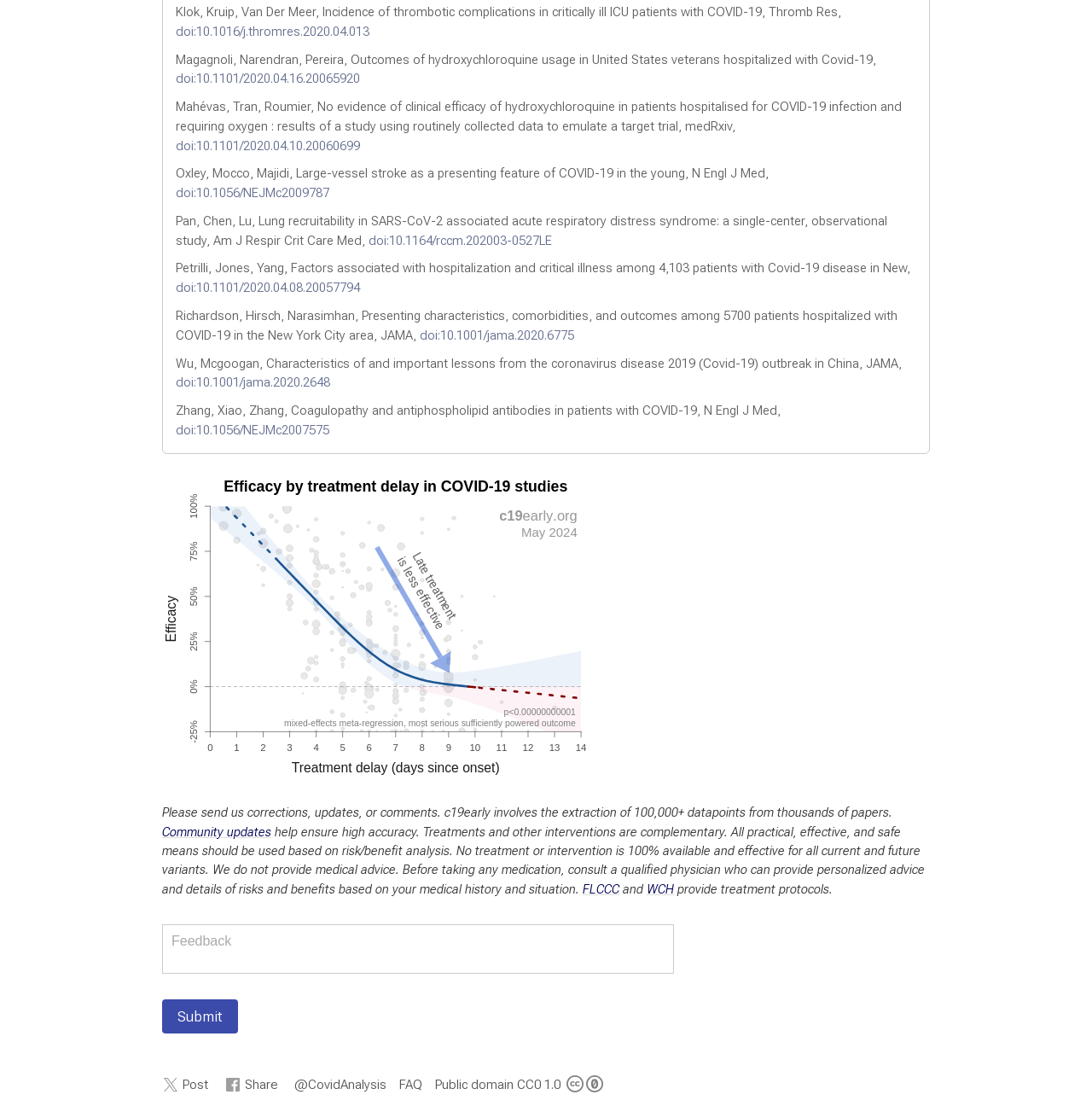Identify the bounding box coordinates of the section to be clicked to complete the task described by the following instruction: "Submit feedback". The coordinates should be four float numbers between 0 and 1, formatted as [left, top, right, bottom].

[0.148, 0.899, 0.218, 0.93]